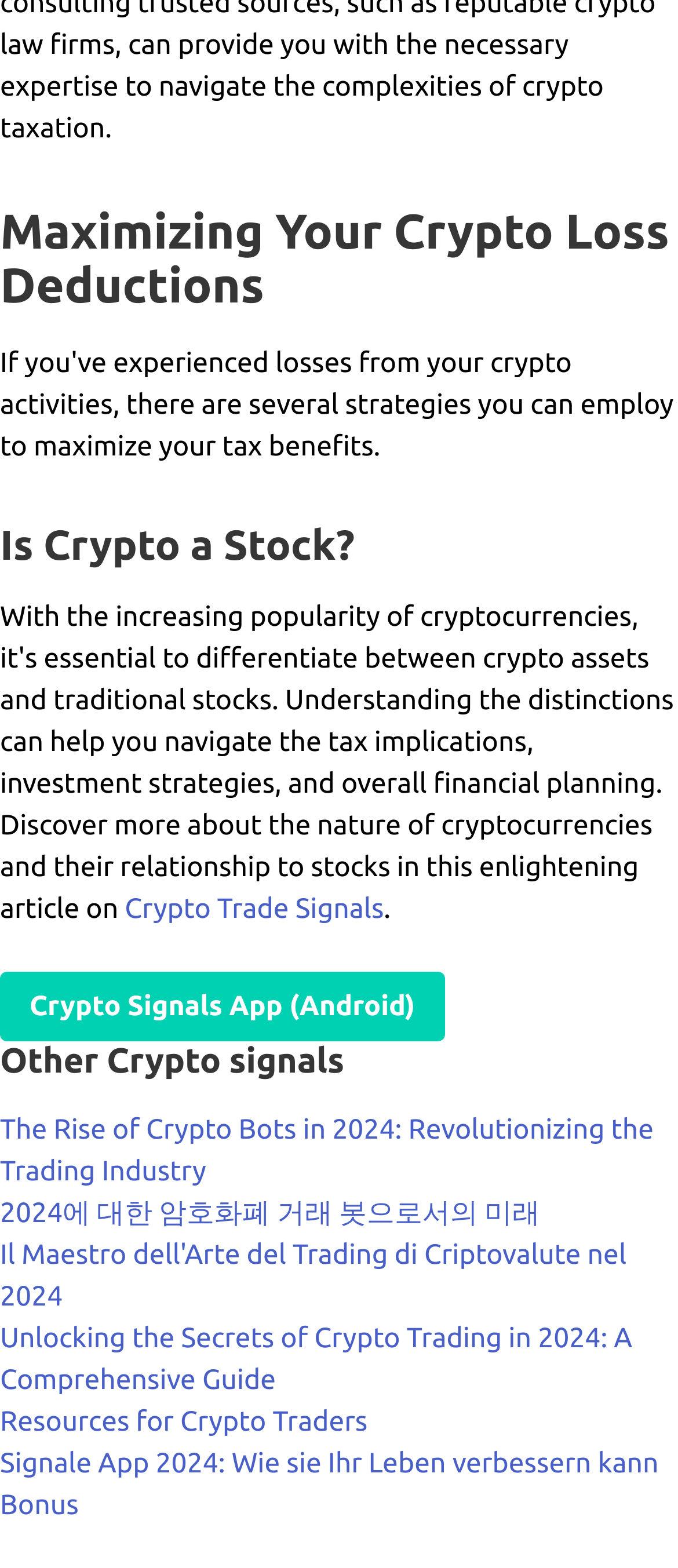Determine the bounding box coordinates for the clickable element to execute this instruction: "view table of contents". Provide the coordinates as four float numbers between 0 and 1, i.e., [left, top, right, bottom].

None